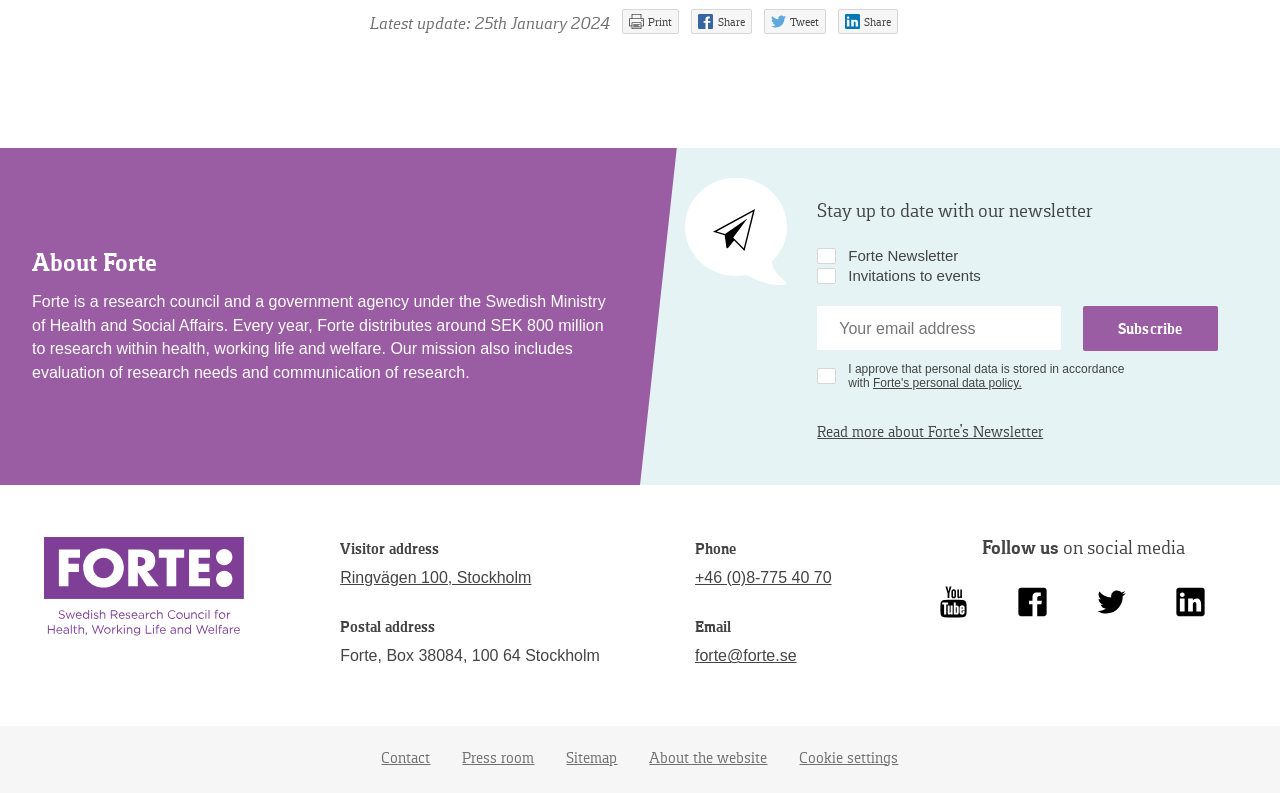Respond with a single word or phrase for the following question: 
What social media platforms is Forte on?

YouTube, Facebook, Twitter, LinkedIn